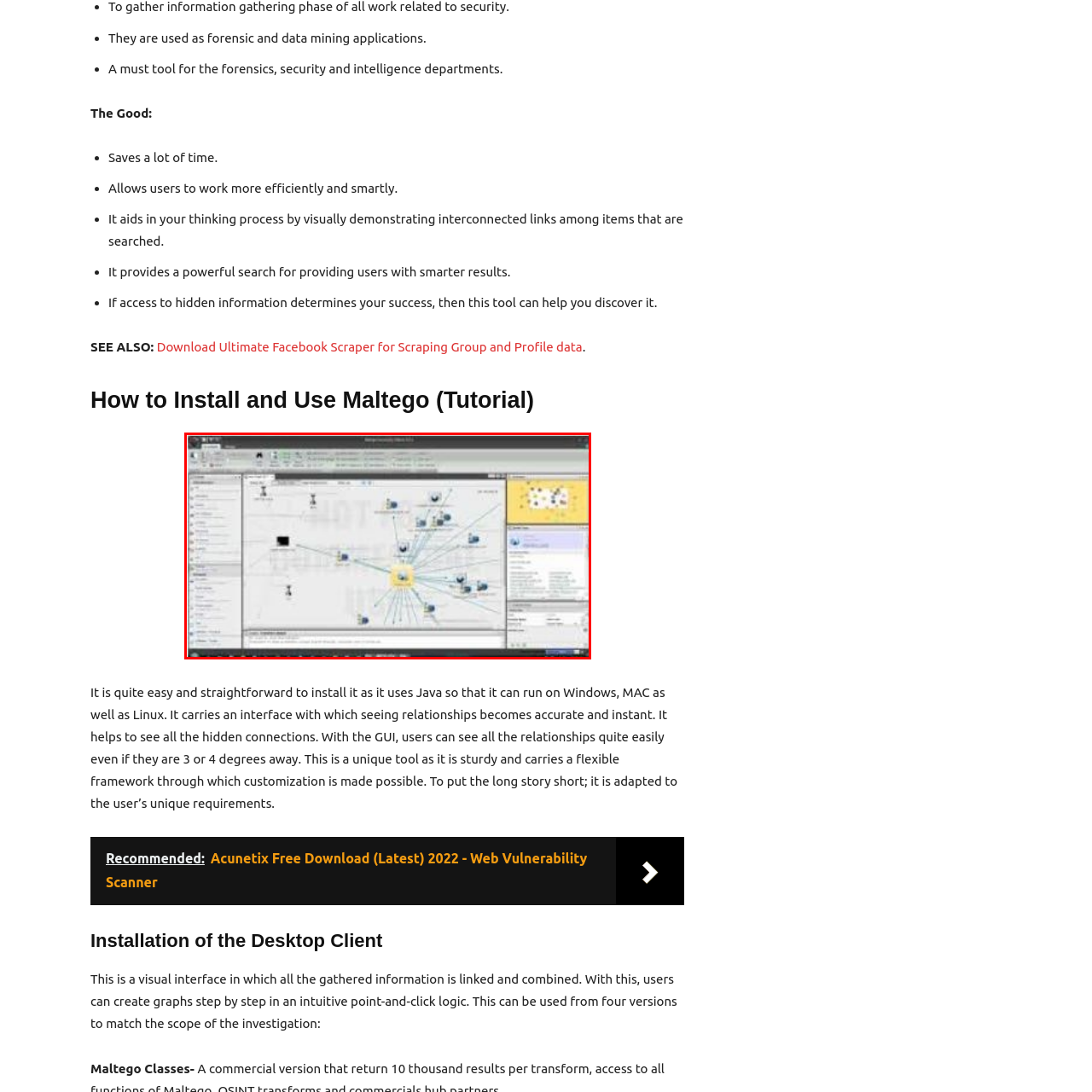What is the purpose of the sidebar?
Carefully look at the image inside the red bounding box and answer the question in a detailed manner using the visual details present.

The layout features a structured sidebar on the left, likely containing tools and options for data manipulation, allowing users to navigate and visualize complex relationships efficiently.